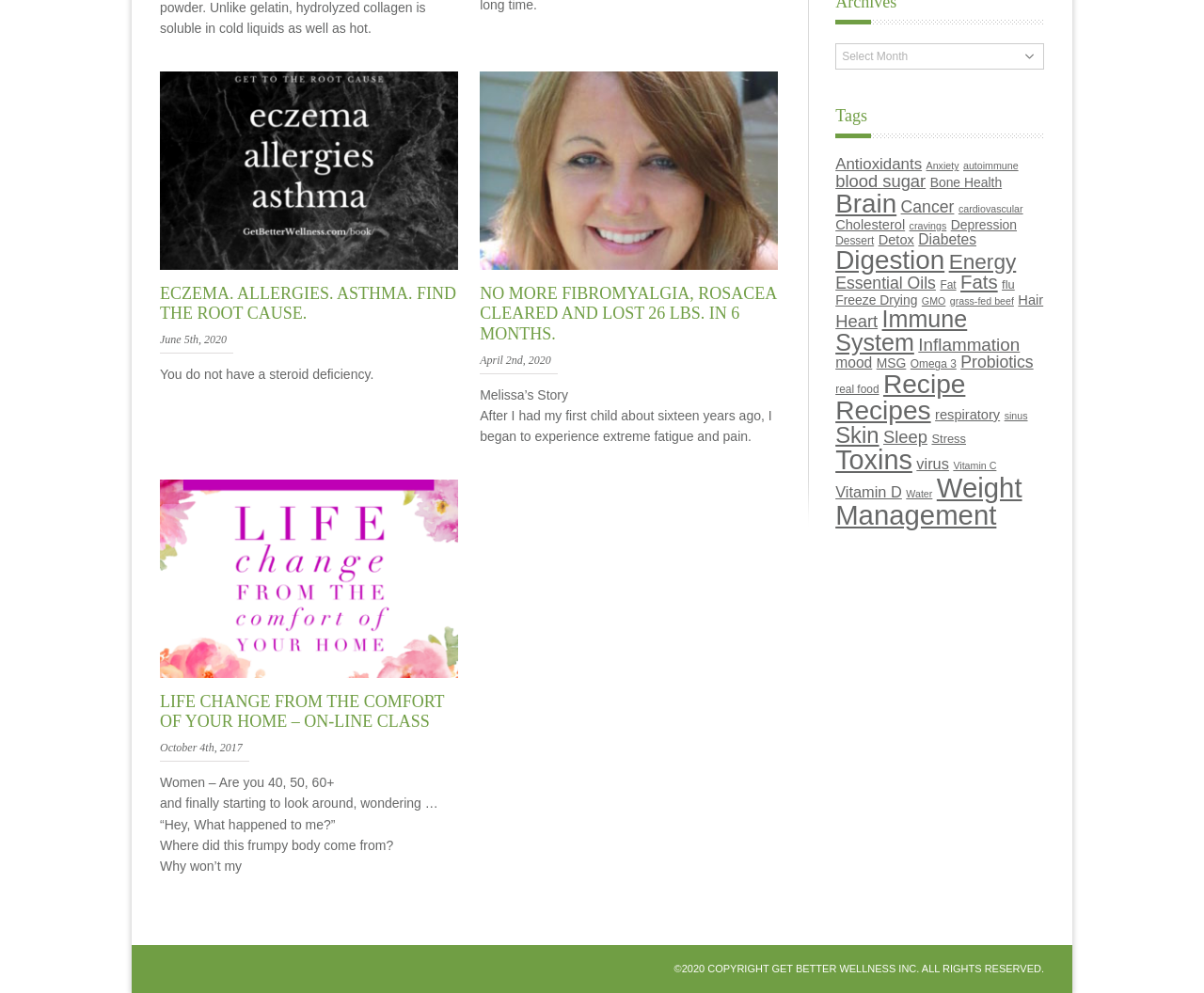How many tags are available on this webpage?
Kindly offer a detailed explanation using the data available in the image.

I counted the number of links under the 'Tags' heading, and there are 43 links, each representing a tag.